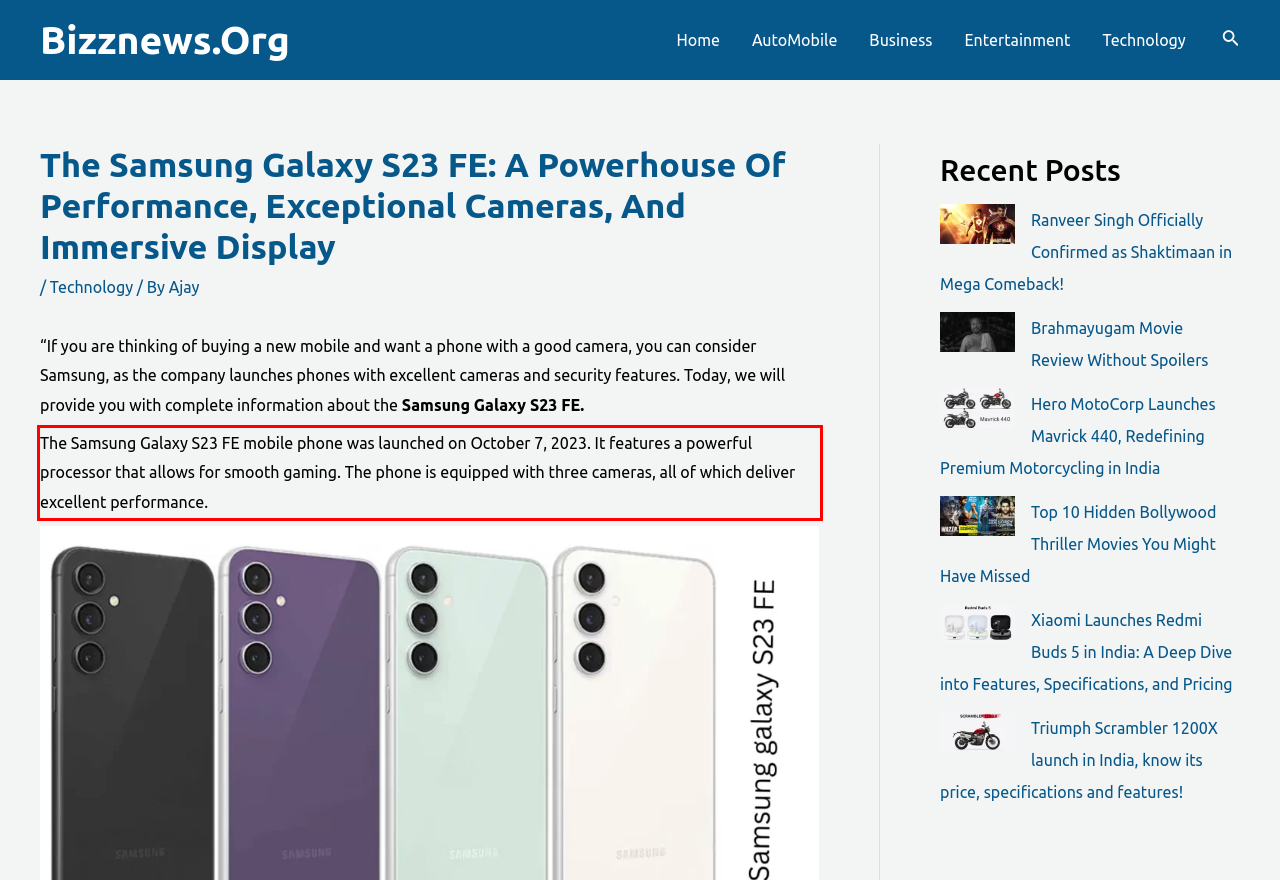You are provided with a screenshot of a webpage containing a red bounding box. Please extract the text enclosed by this red bounding box.

The Samsung Galaxy S23 FE mobile phone was launched on October 7, 2023. It features a powerful processor that allows for smooth gaming. The phone is equipped with three cameras, all of which deliver excellent performance.